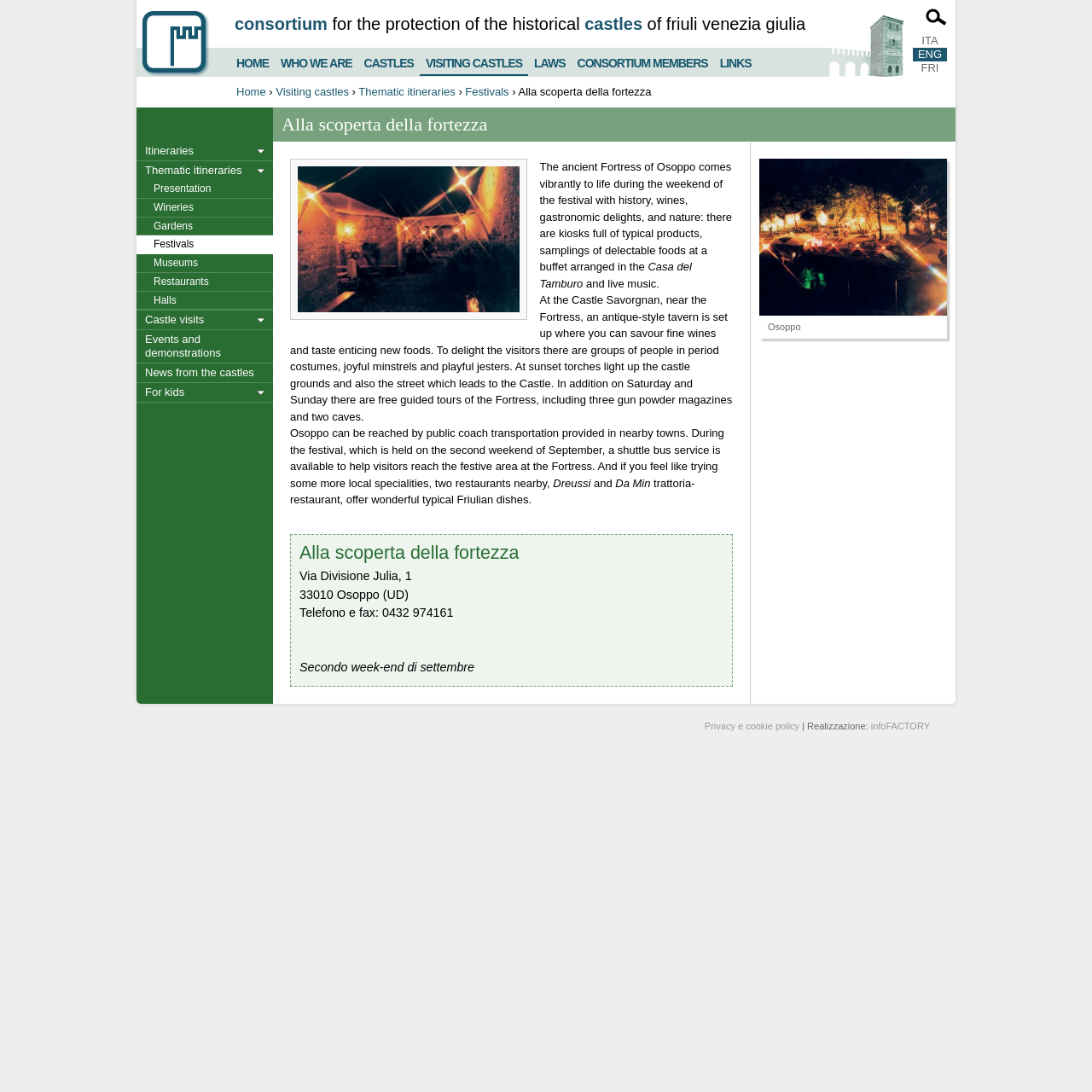Answer the question with a single word or phrase: 
What is the name of the fortress?

Osoppo